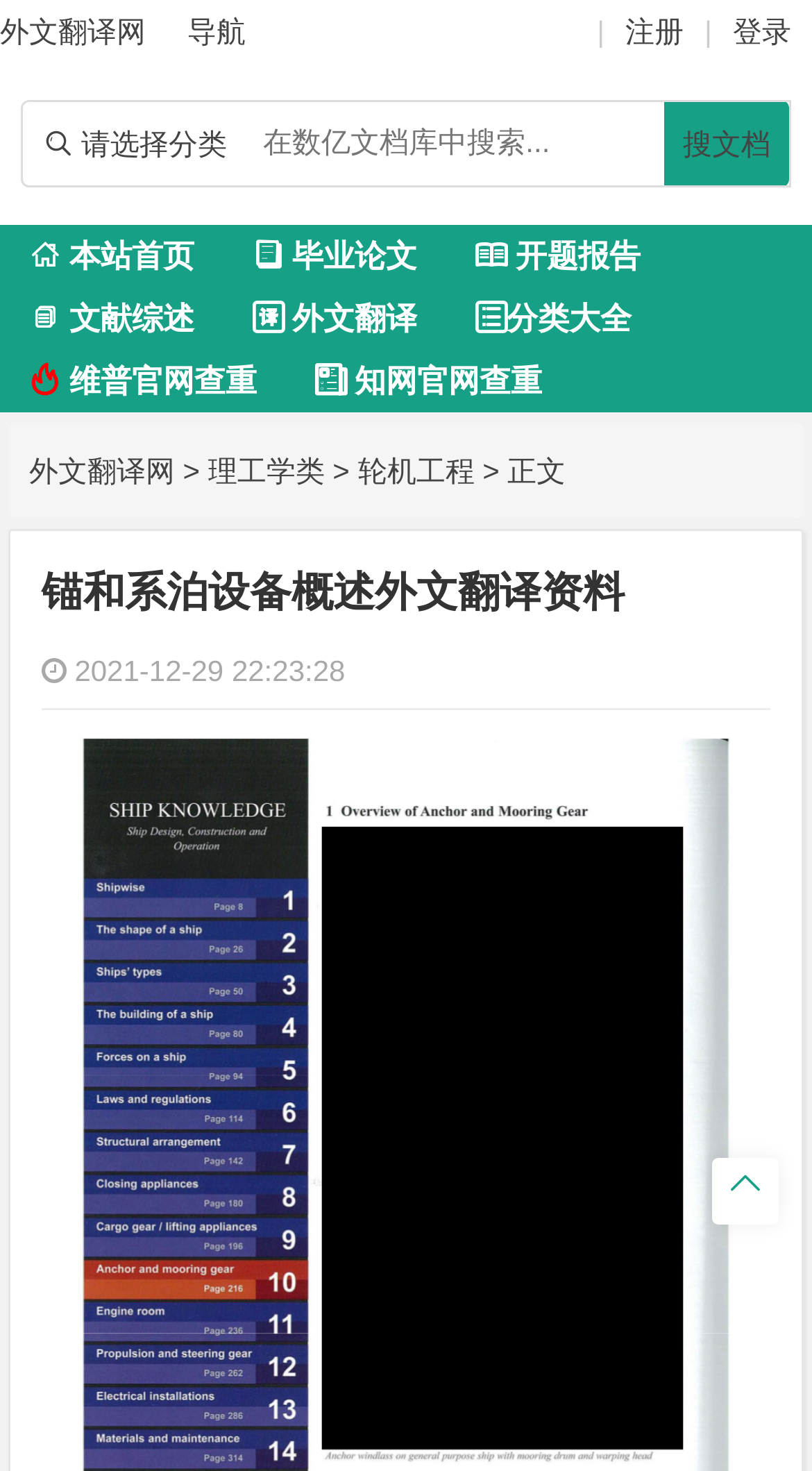Give a one-word or phrase response to the following question: What is the category of the current document?

理工学类